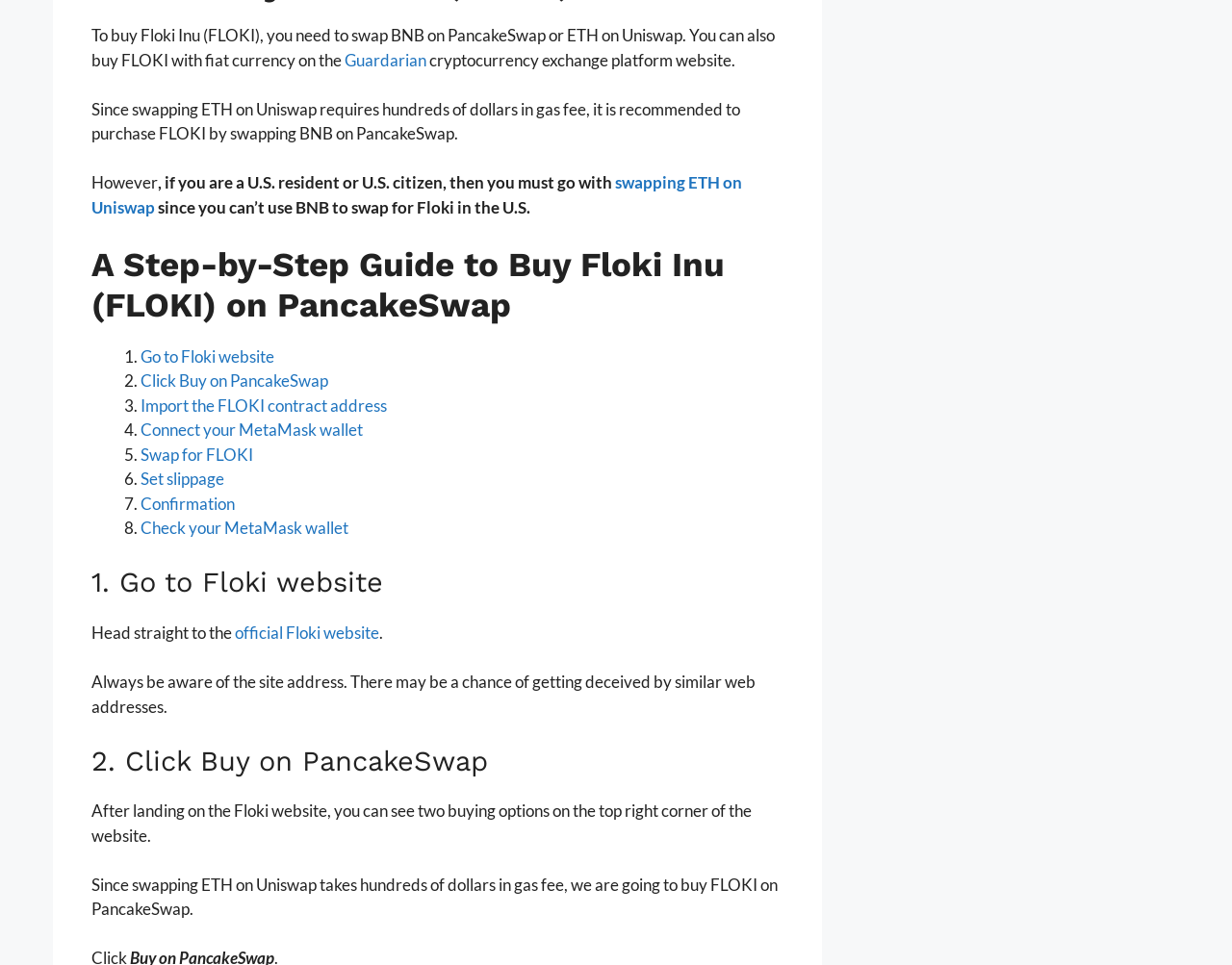Use a single word or phrase to answer the question: Why can't U.S. residents or citizens use BNB to swap for Floki?

Because of U.S. regulations